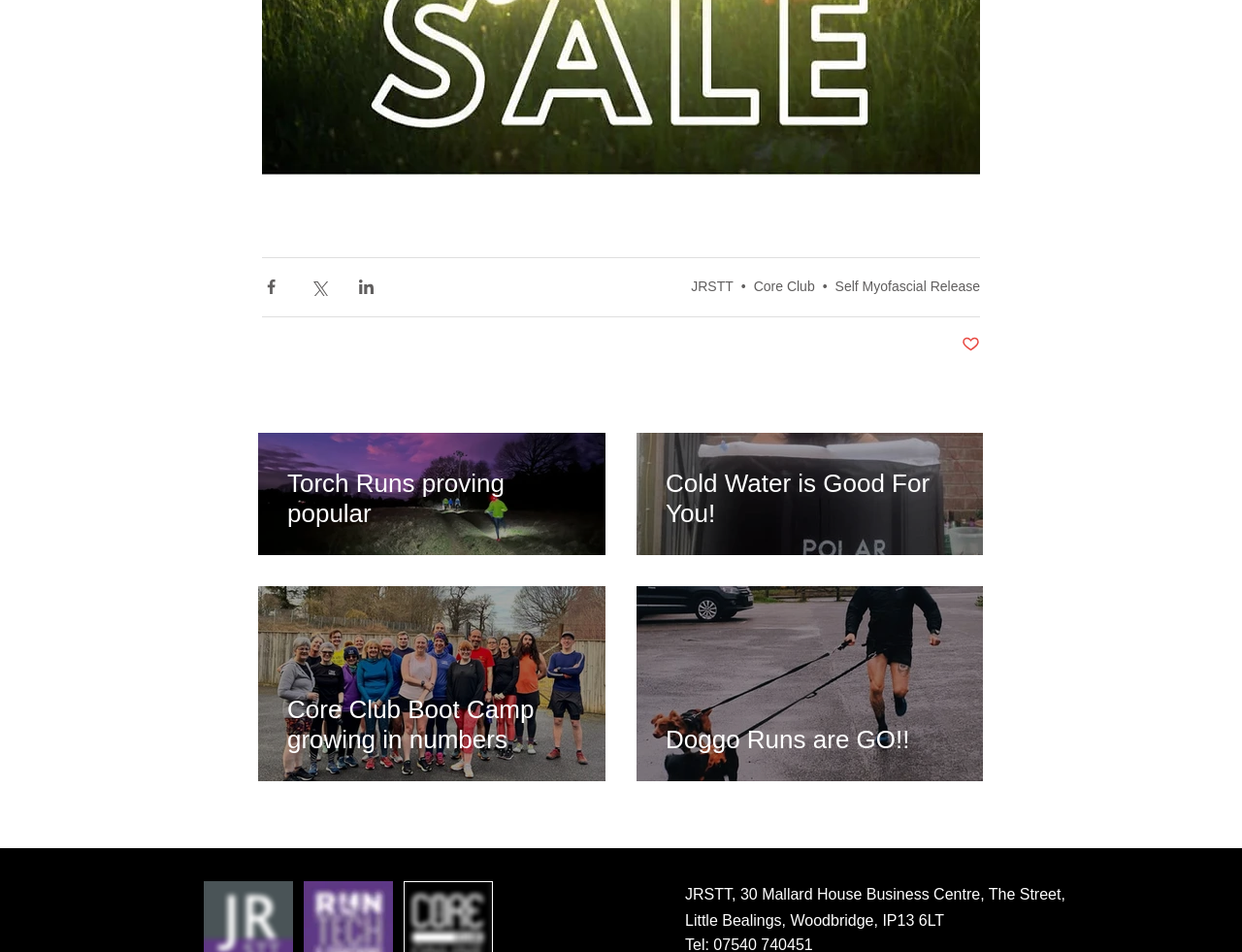Please determine the bounding box coordinates of the area that needs to be clicked to complete this task: 'Read the post 'Torch Runs proving popular''. The coordinates must be four float numbers between 0 and 1, formatted as [left, top, right, bottom].

[0.208, 0.379, 0.488, 0.583]